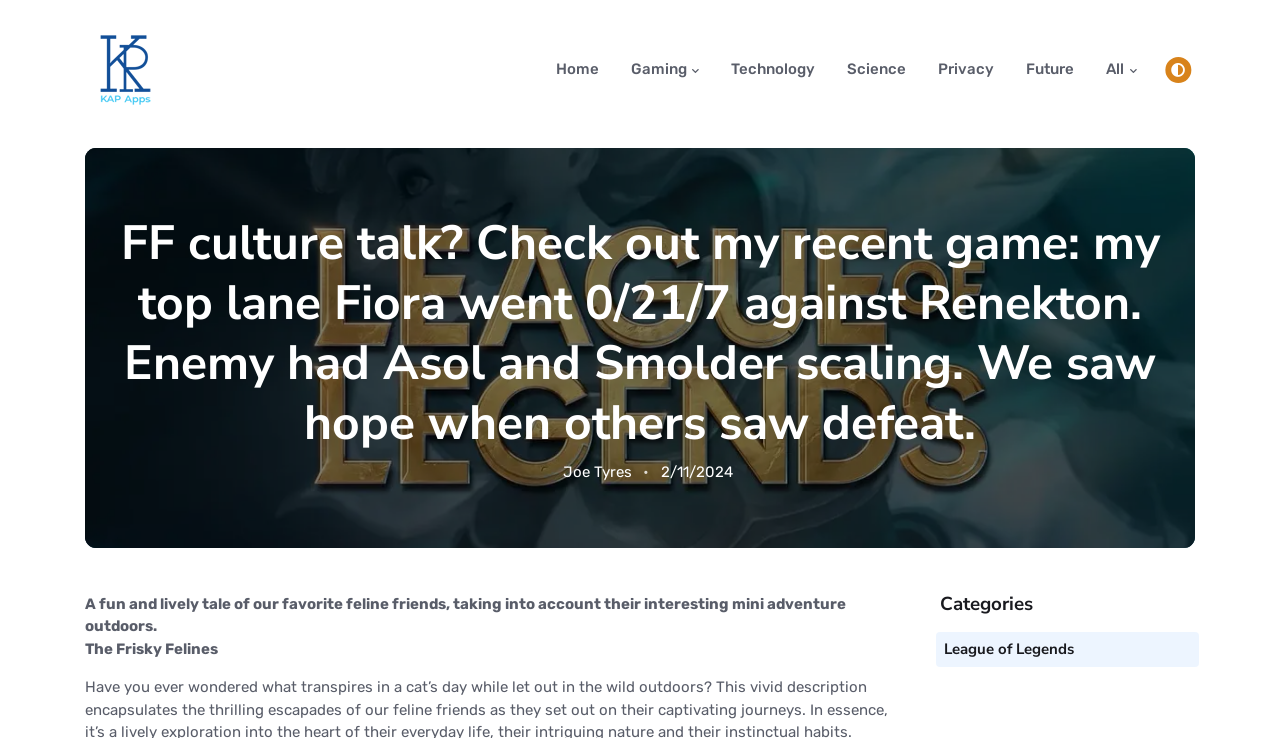By analyzing the image, answer the following question with a detailed response: What is the date of the article?

The date of the article is mentioned below the author's name, Joe Tyres, as 2/11/2024.